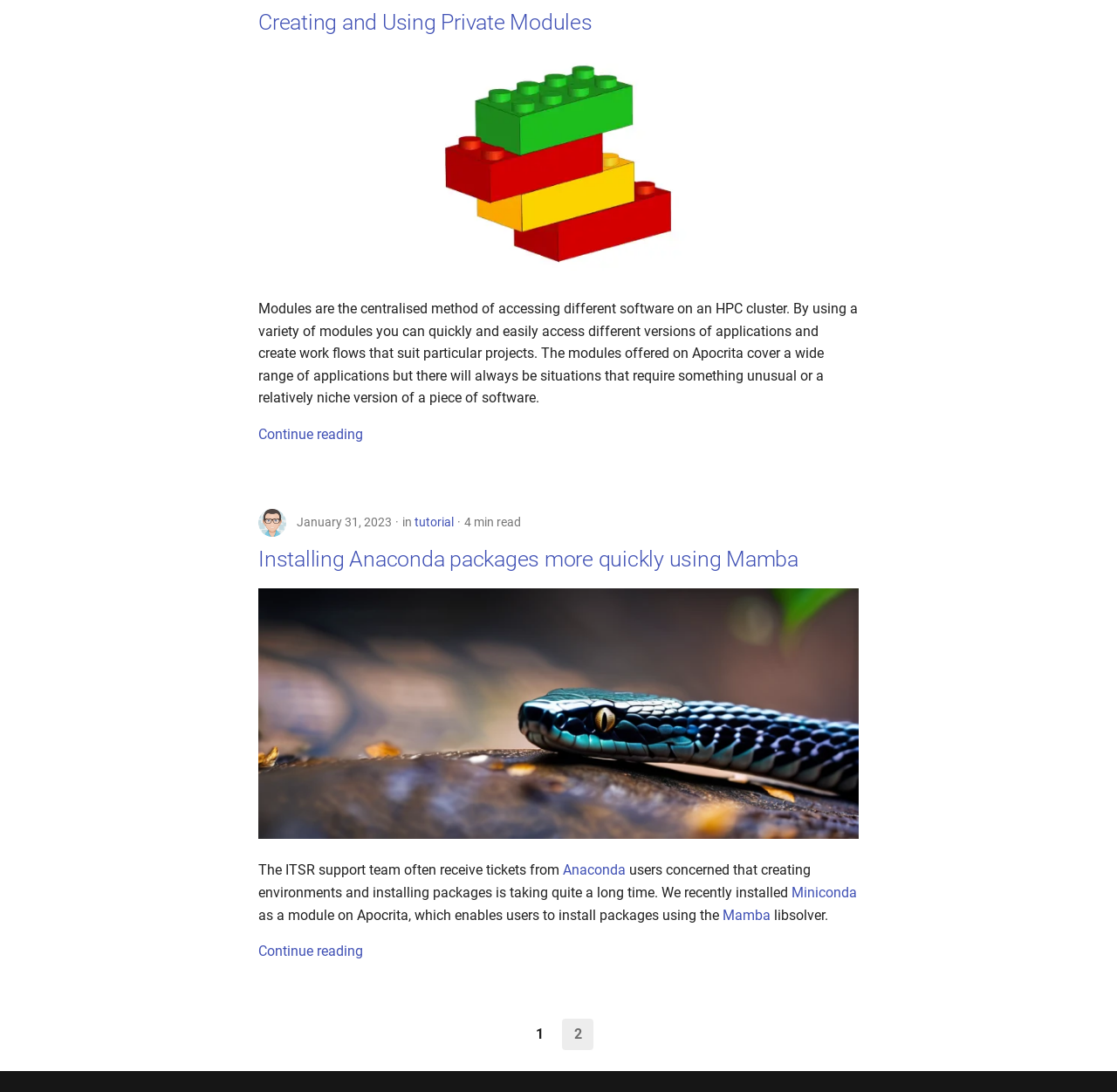Provide the bounding box coordinates for the area that should be clicked to complete the instruction: "Search for something".

None